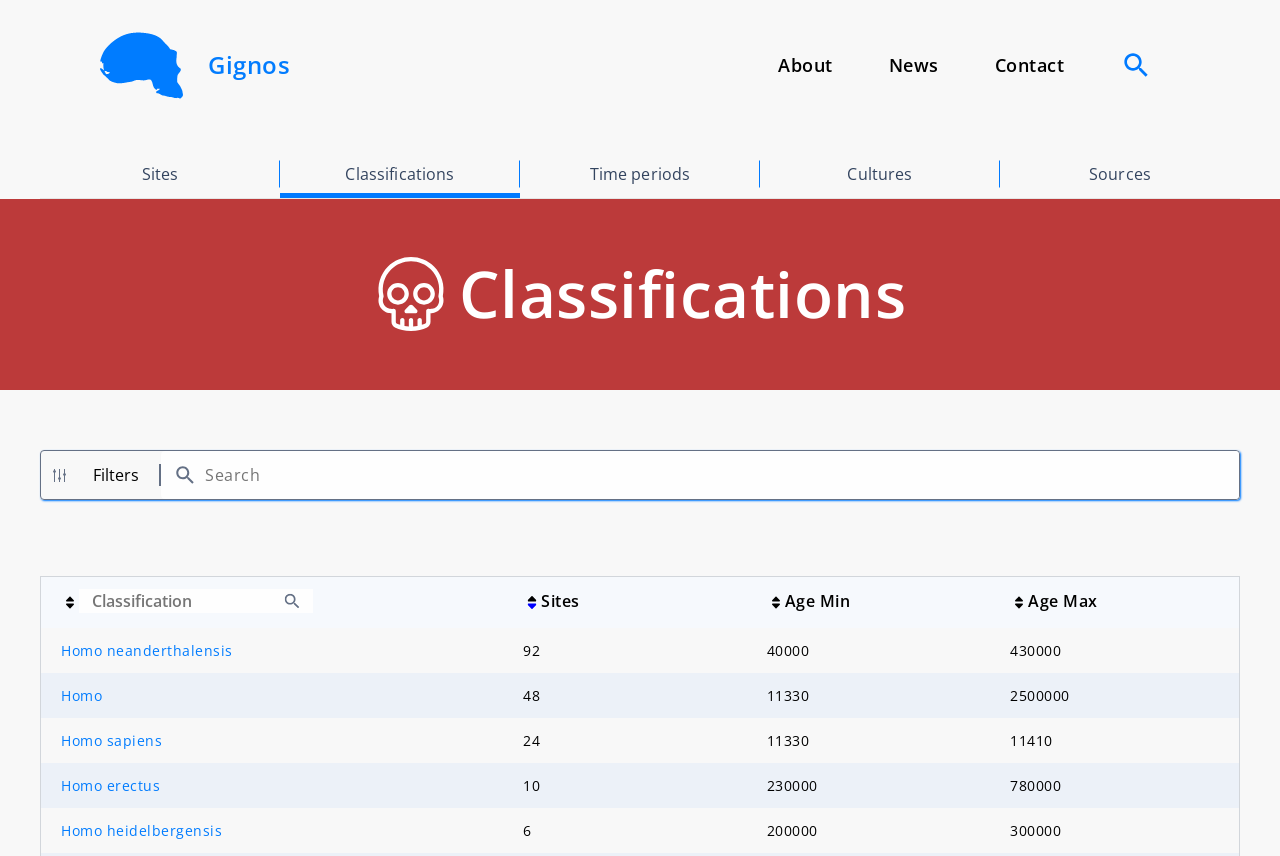What is the age max of Homo heidelbergensis?
Based on the visual details in the image, please answer the question thoroughly.

I found the answer by looking at the gridcell containing the text '300000' in the Age Max column of the classification table for the row containing 'Homo heidelbergensis'.